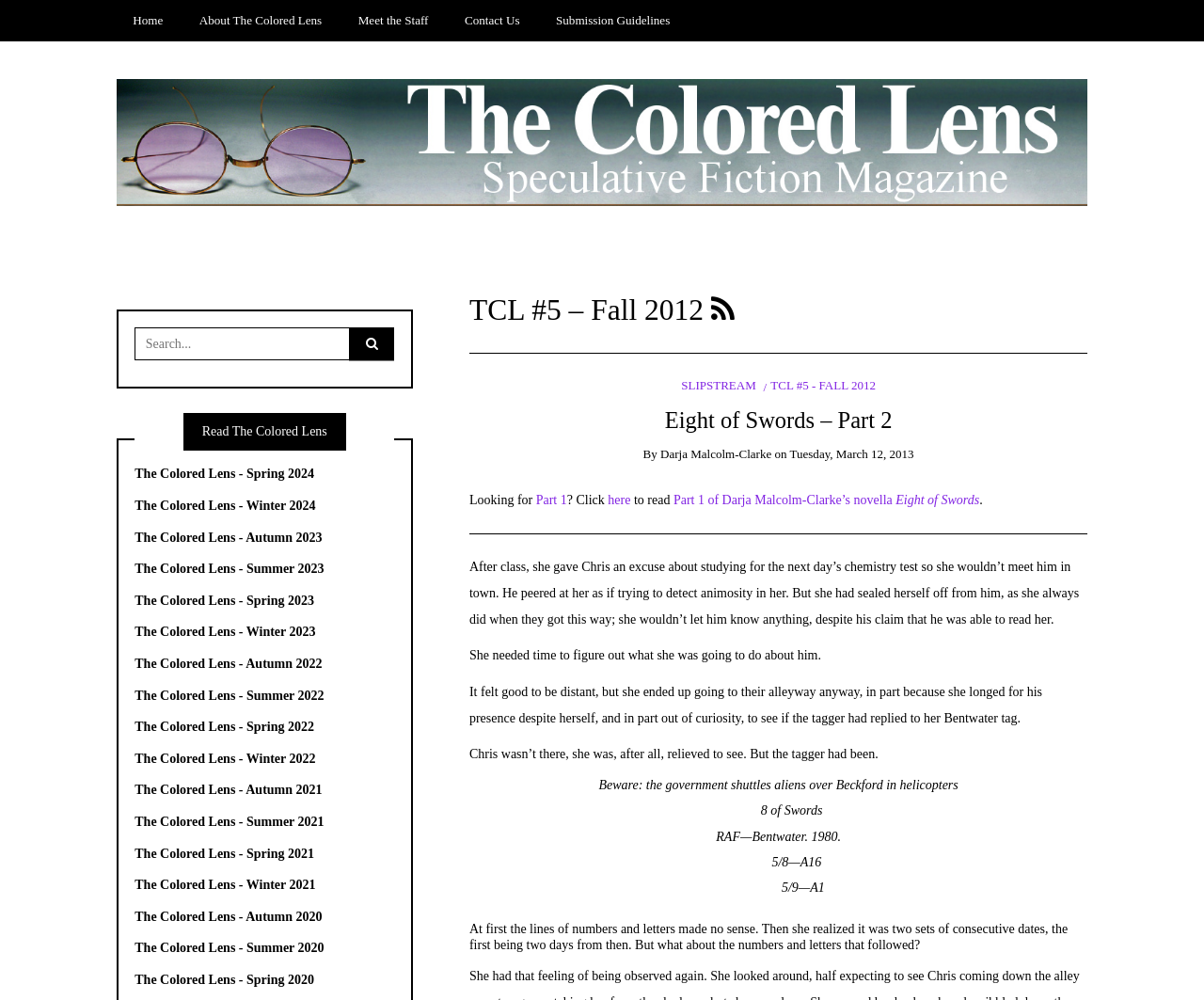Consider the image and give a detailed and elaborate answer to the question: 
What is the name of the publication?

The name of the publication can be found in the heading 'The Colored Lens' and also in the link 'The Colored Lens' which is repeated multiple times on the webpage.